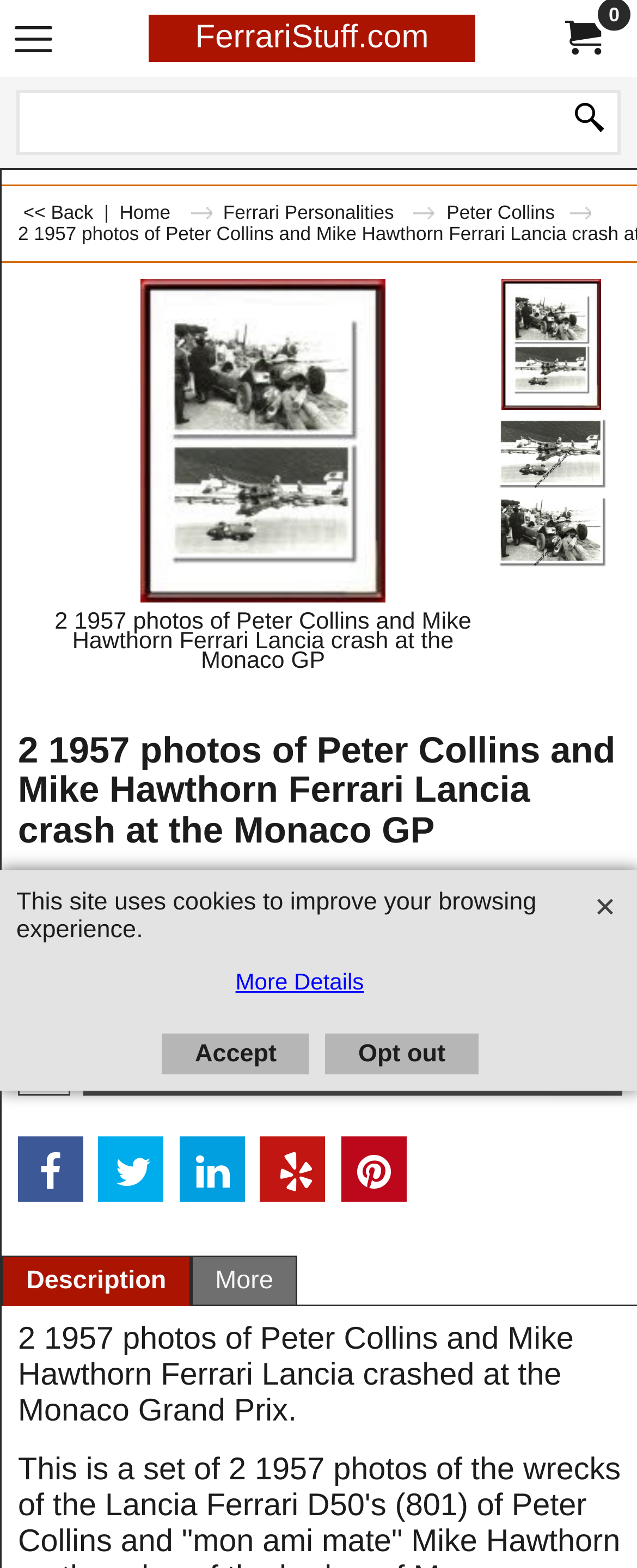Bounding box coordinates are specified in the format (top-left x, top-left y, bottom-right x, bottom-right y). All values are floating point numbers bounded between 0 and 1. Please provide the bounding box coordinate of the region this sentence describes: Toggle Menu

None